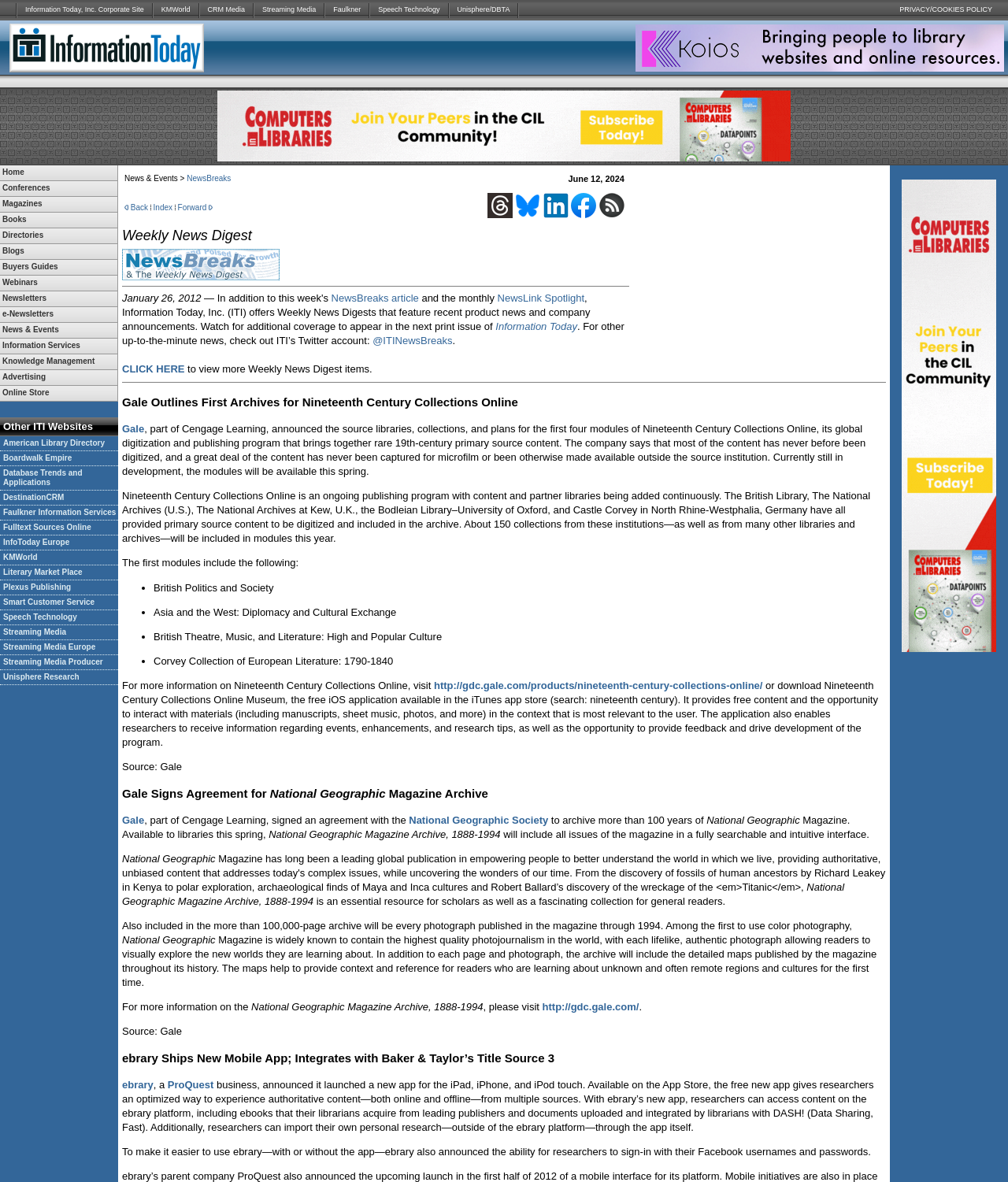Create an elaborate caption for the webpage.

The webpage is divided into several sections. At the top, there is a row of links to various websites, including Information Today, Inc. Corporate Site, KMWorld, CRM Media, Streaming Media, Faulkner, Speech Technology, and Unisphere/DBTA. Each link is separated by a small image. To the right of these links, there is a "PRIVACY/COOKIES POLICY" link.

Below this top row, there are three sections. The first section contains an advertisement, which takes up most of the width of the page. The second section is a narrow column that contains a list of links to various topics, including Home, Conferences, Magazines, Books, Directories, Blogs, Buyers Guides, Webinars, Newsletters, e-Newsletters, News & Events, Information Services, Knowledge Management, Advertising, Online Store, and other ITI Websites.

The third section is another advertisement, which is smaller than the first one. Below these sections, there is a list of links to various websites, including American Library Directory, Boardwalk Empire Database, Trends and Applications, DestinationCRM, Faulkner Information Services, Fulltext Sources Online, InfoToday Europe, KMWorld, Literary Market Place, Plexus Publishing, Smart Customer Service, Speech Technology, Streaming Media, Streaming Media Europe, Streaming Media Producer, and Unisphere Research.